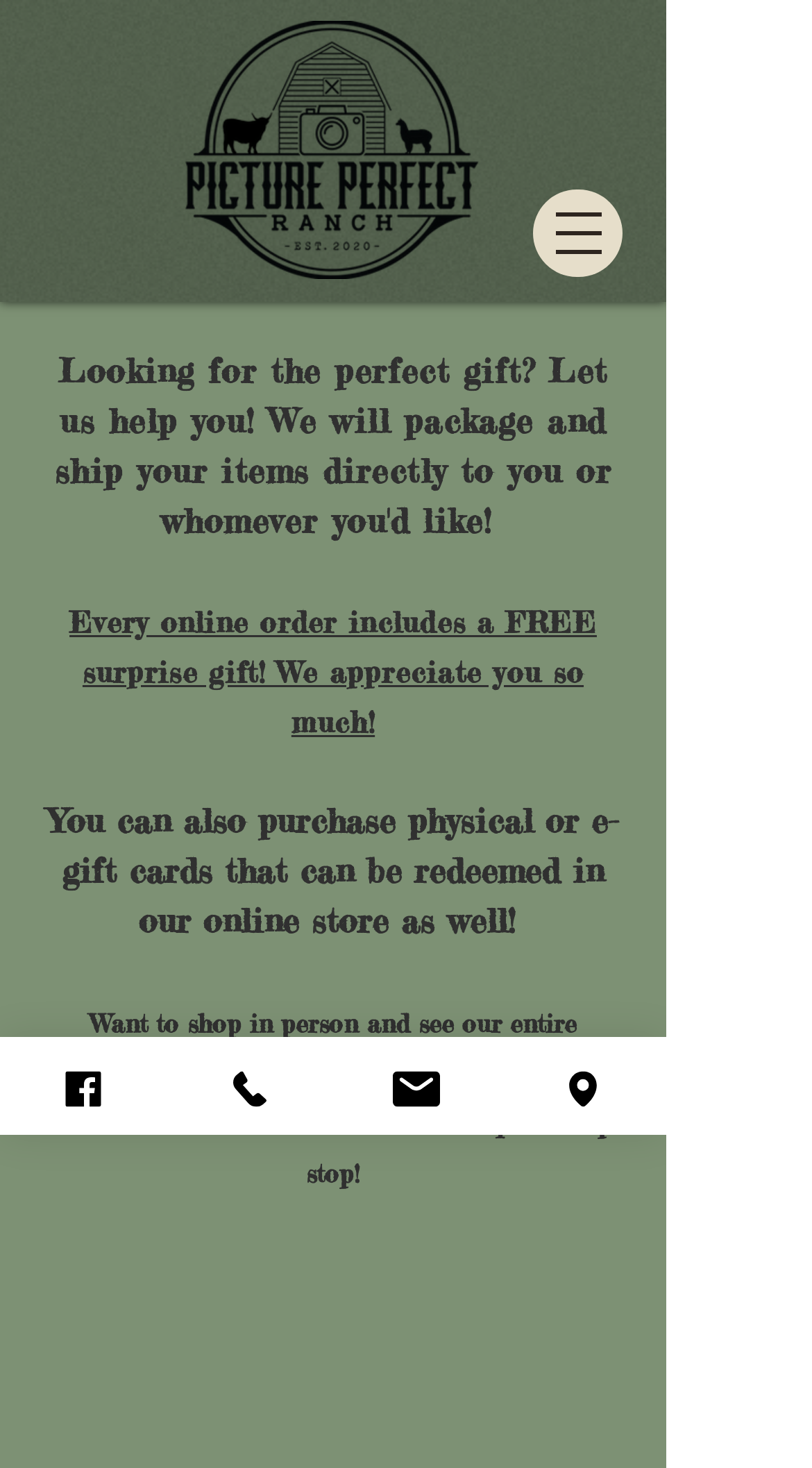Answer the following inquiry with a single word or phrase:
How can I contact the online shop?

Phone, Email, Address